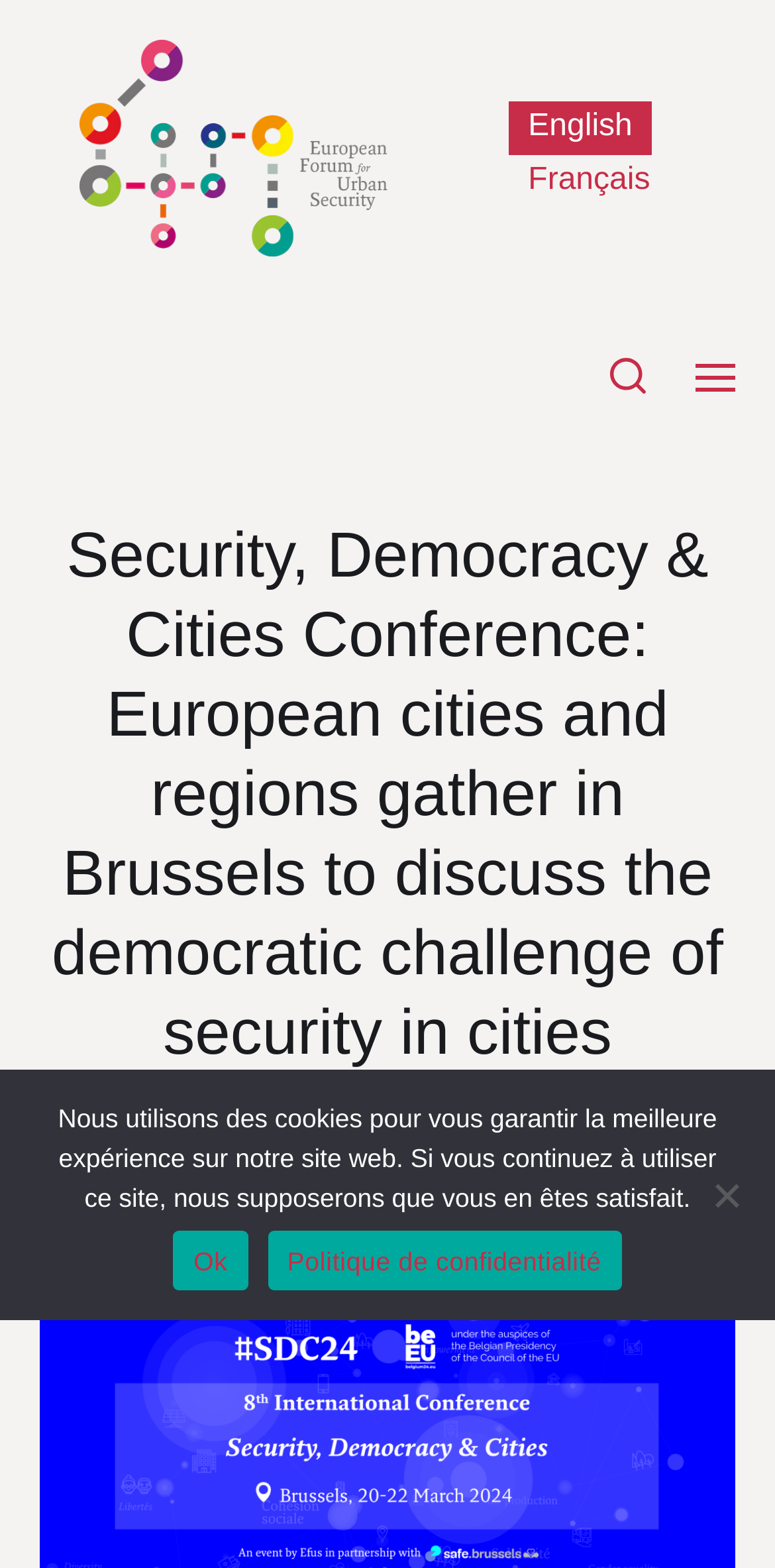Find the bounding box coordinates of the element I should click to carry out the following instruction: "View the file about 5-month treatment with PhenQ".

None